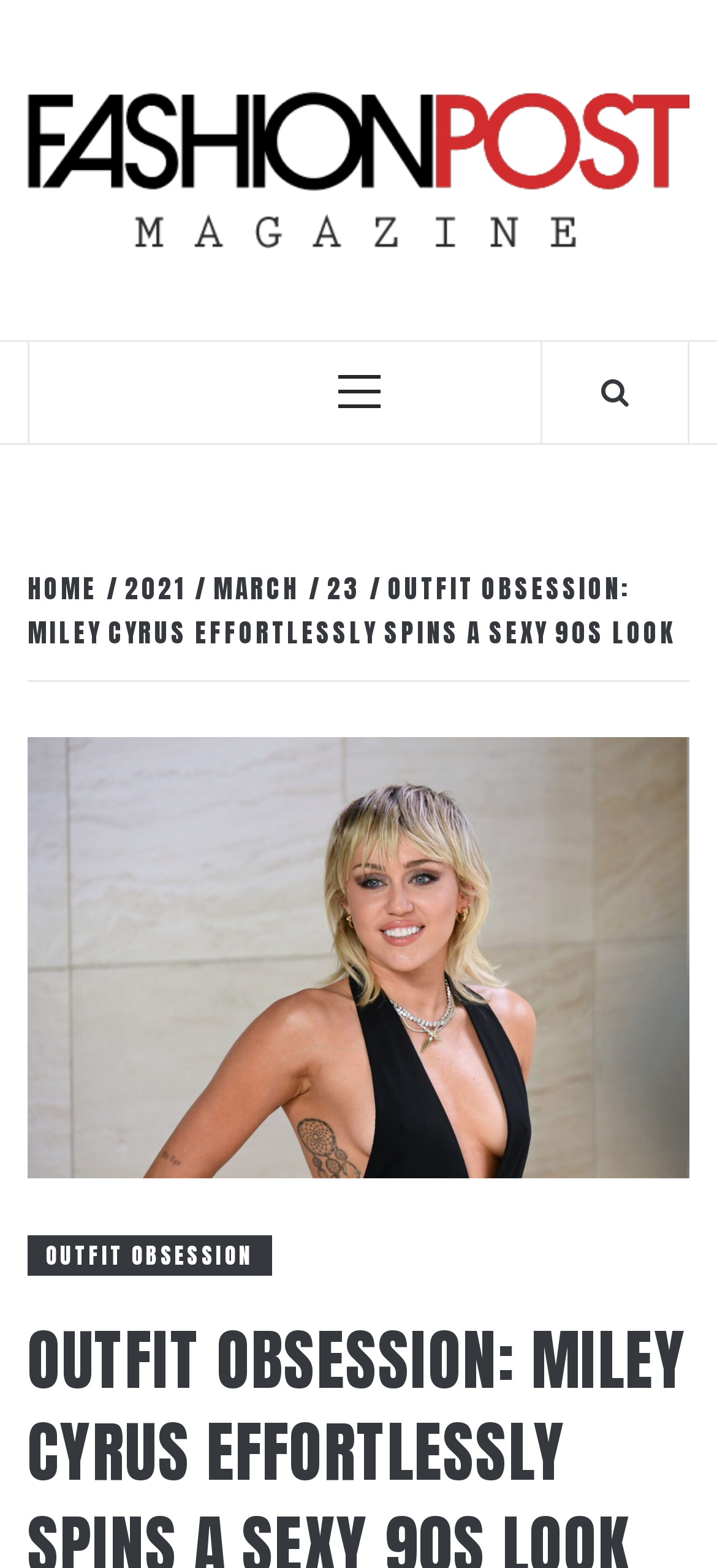Can you specify the bounding box coordinates of the area that needs to be clicked to fulfill the following instruction: "open primary menu"?

[0.429, 0.218, 0.571, 0.282]